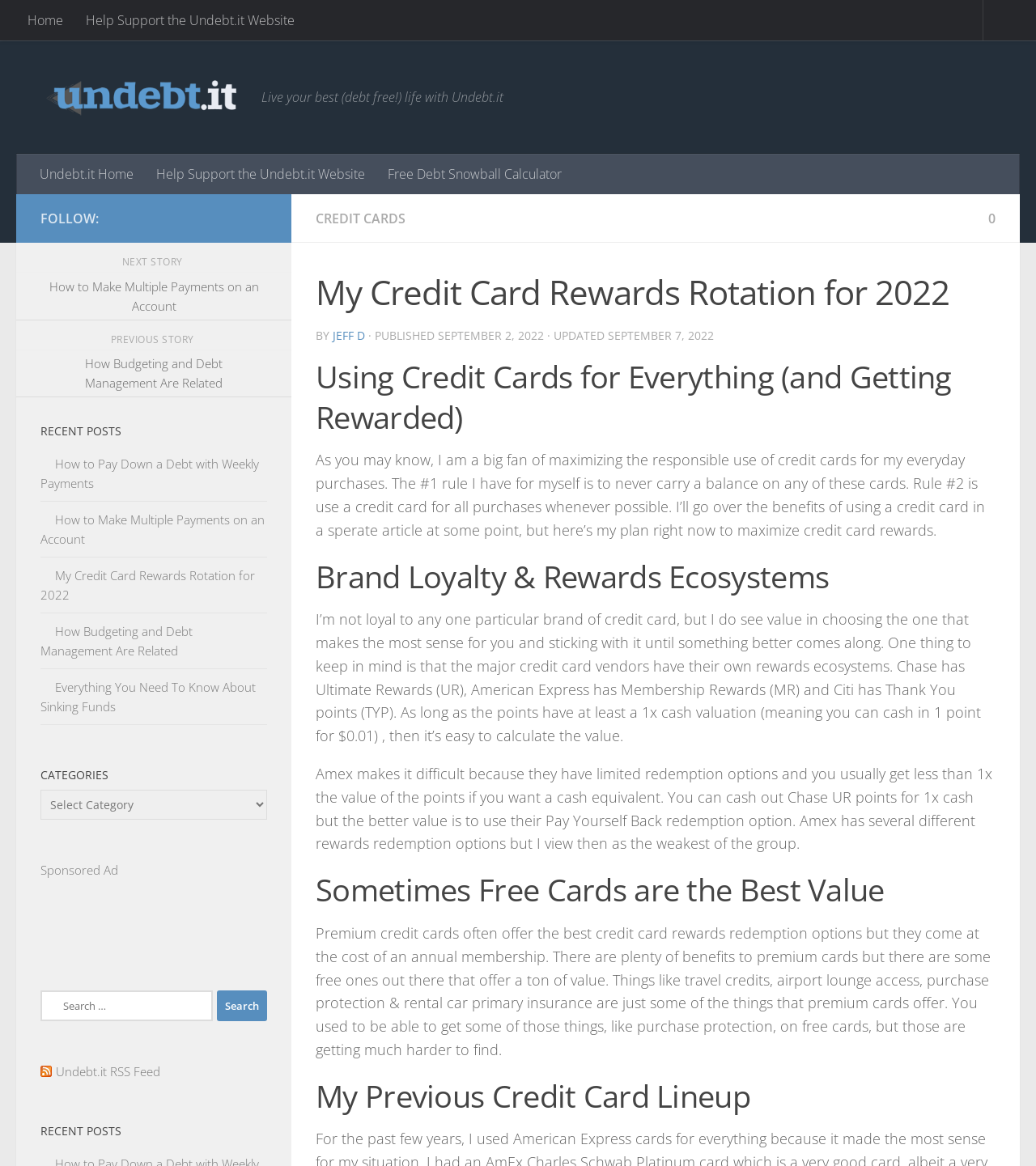Generate the text content of the main headline of the webpage.

My Credit Card Rewards Rotation for 2022